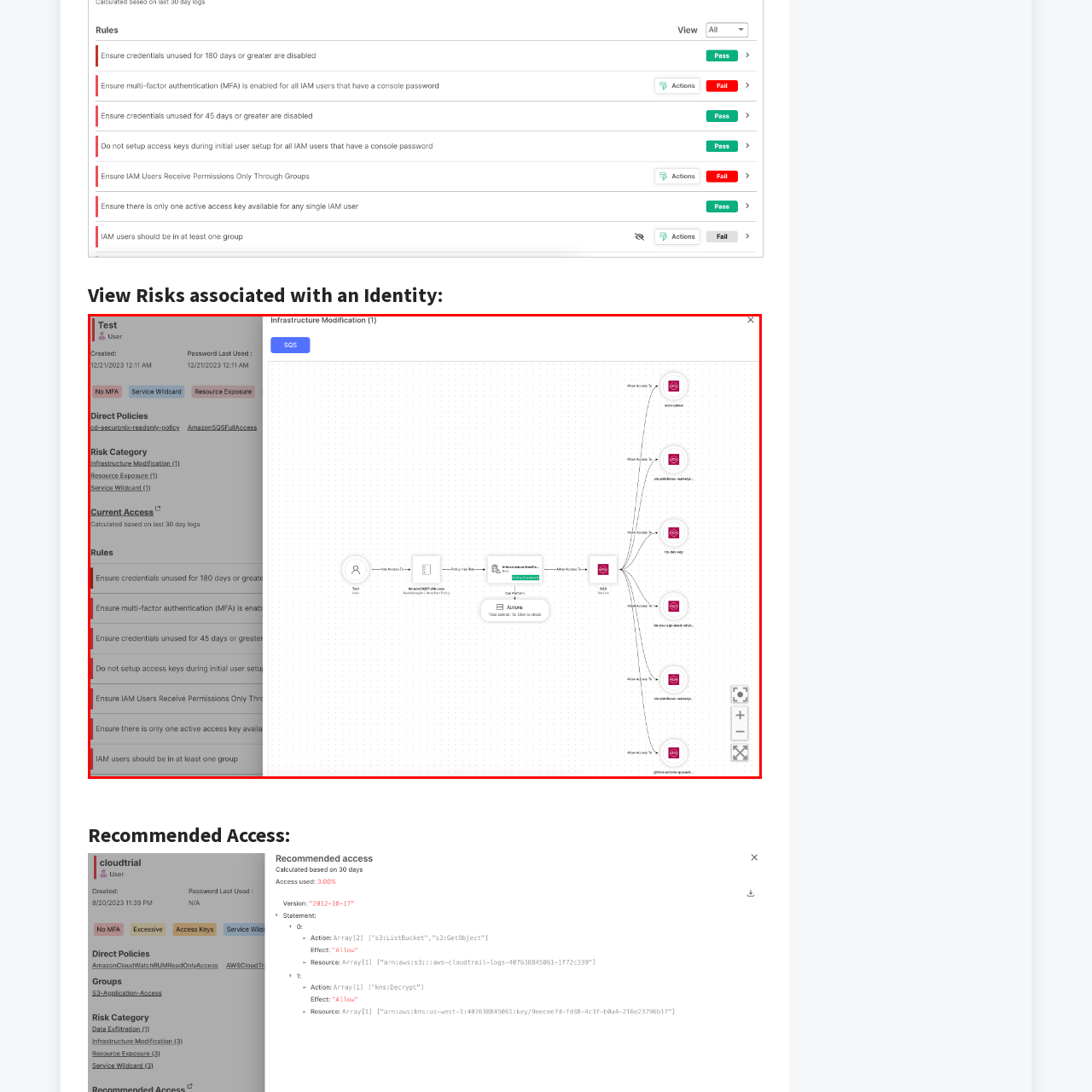Inspect the image outlined in red and answer succinctly: What is the name of the user account in the flowchart?

Test